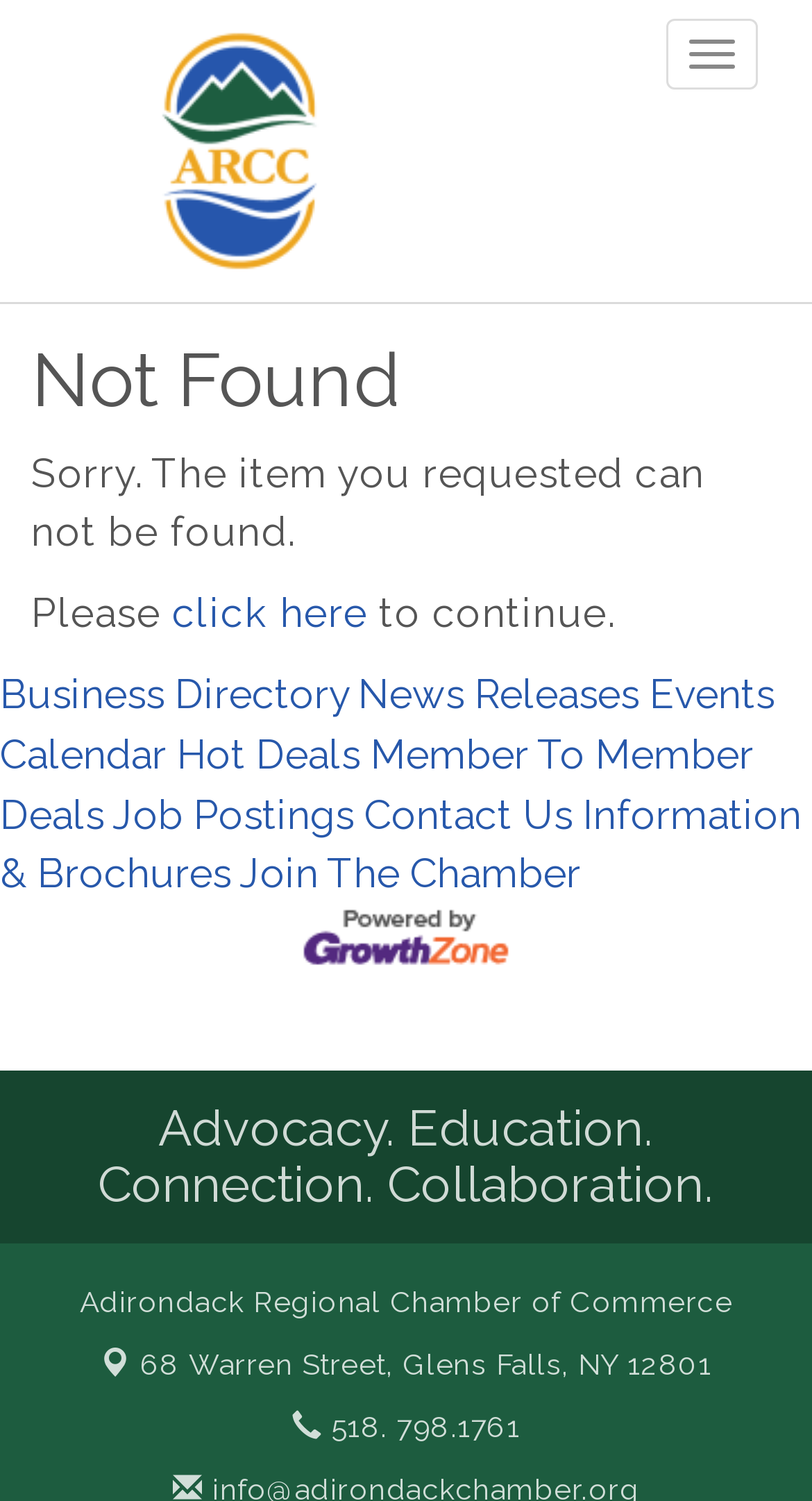Pinpoint the bounding box coordinates of the area that should be clicked to complete the following instruction: "contact us online". The coordinates must be given as four float numbers between 0 and 1, i.e., [left, top, right, bottom].

None